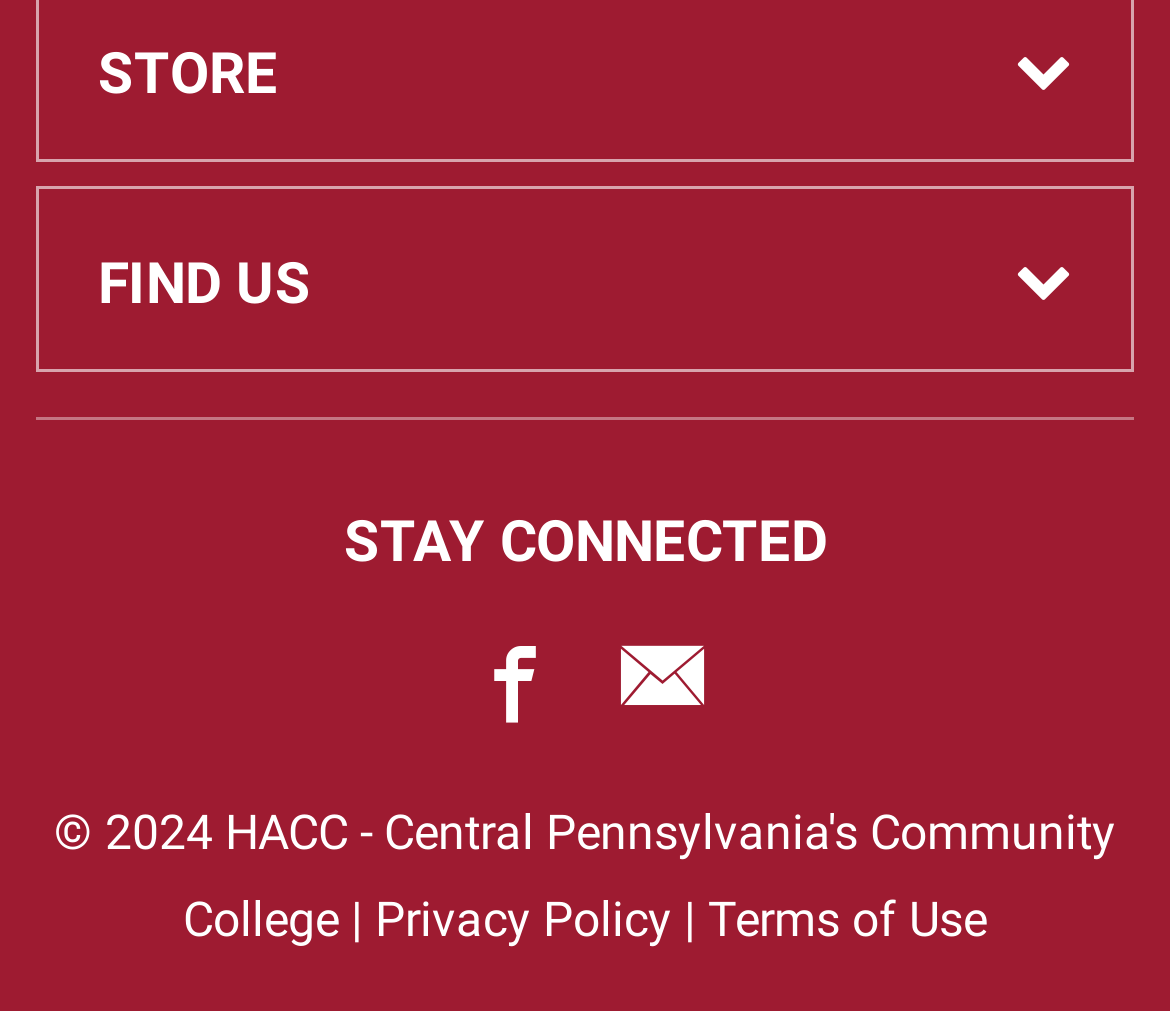Please identify the bounding box coordinates of the element's region that needs to be clicked to fulfill the following instruction: "Contact us via Email". The bounding box coordinates should consist of four float numbers between 0 and 1, i.e., [left, top, right, bottom].

[0.525, 0.631, 0.607, 0.737]